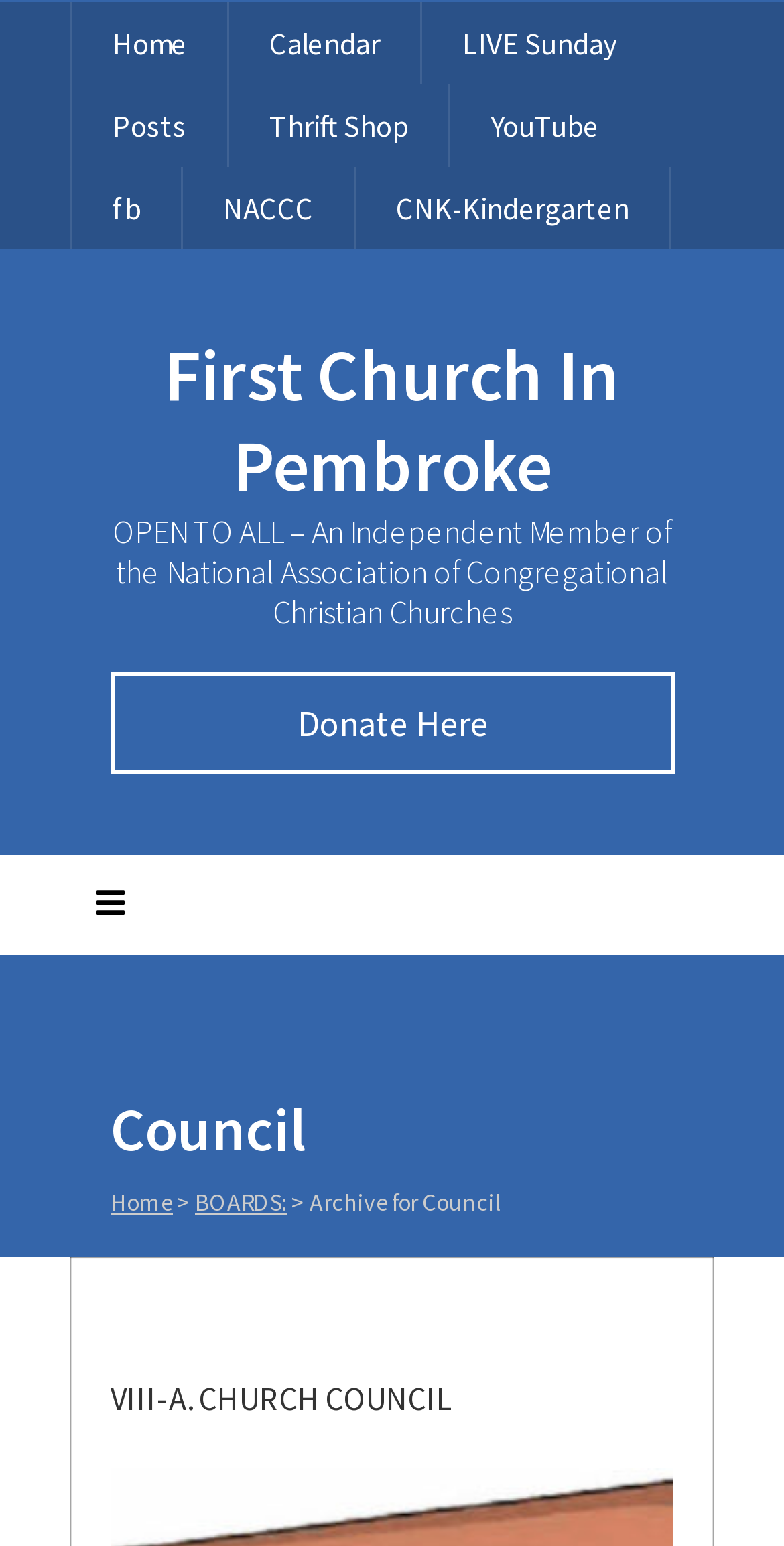Identify the bounding box coordinates of the element that should be clicked to fulfill this task: "go to home page". The coordinates should be provided as four float numbers between 0 and 1, i.e., [left, top, right, bottom].

[0.092, 0.001, 0.29, 0.055]